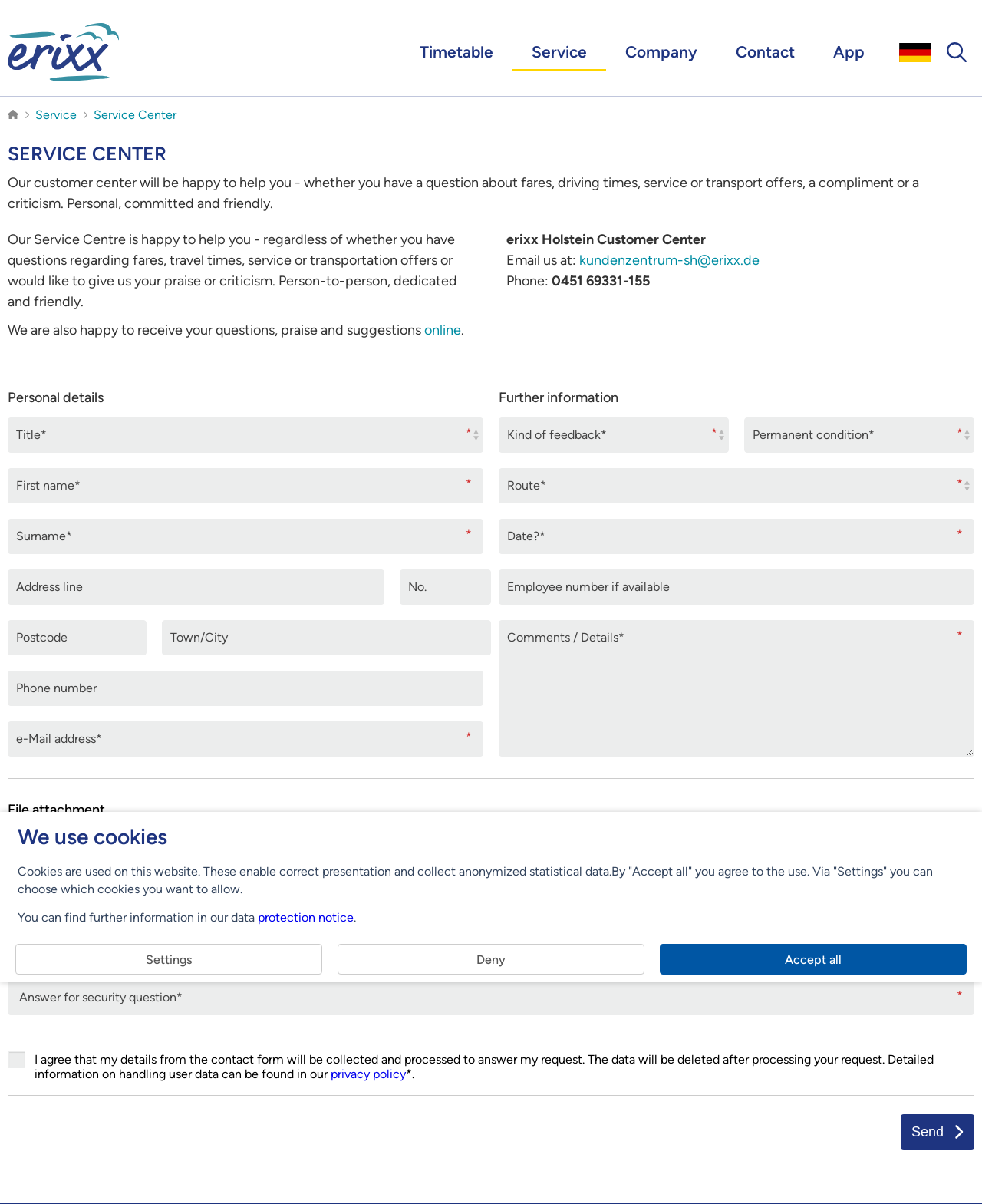Locate the bounding box coordinates of the element I should click to achieve the following instruction: "Attach a file".

[0.008, 0.714, 0.27, 0.746]